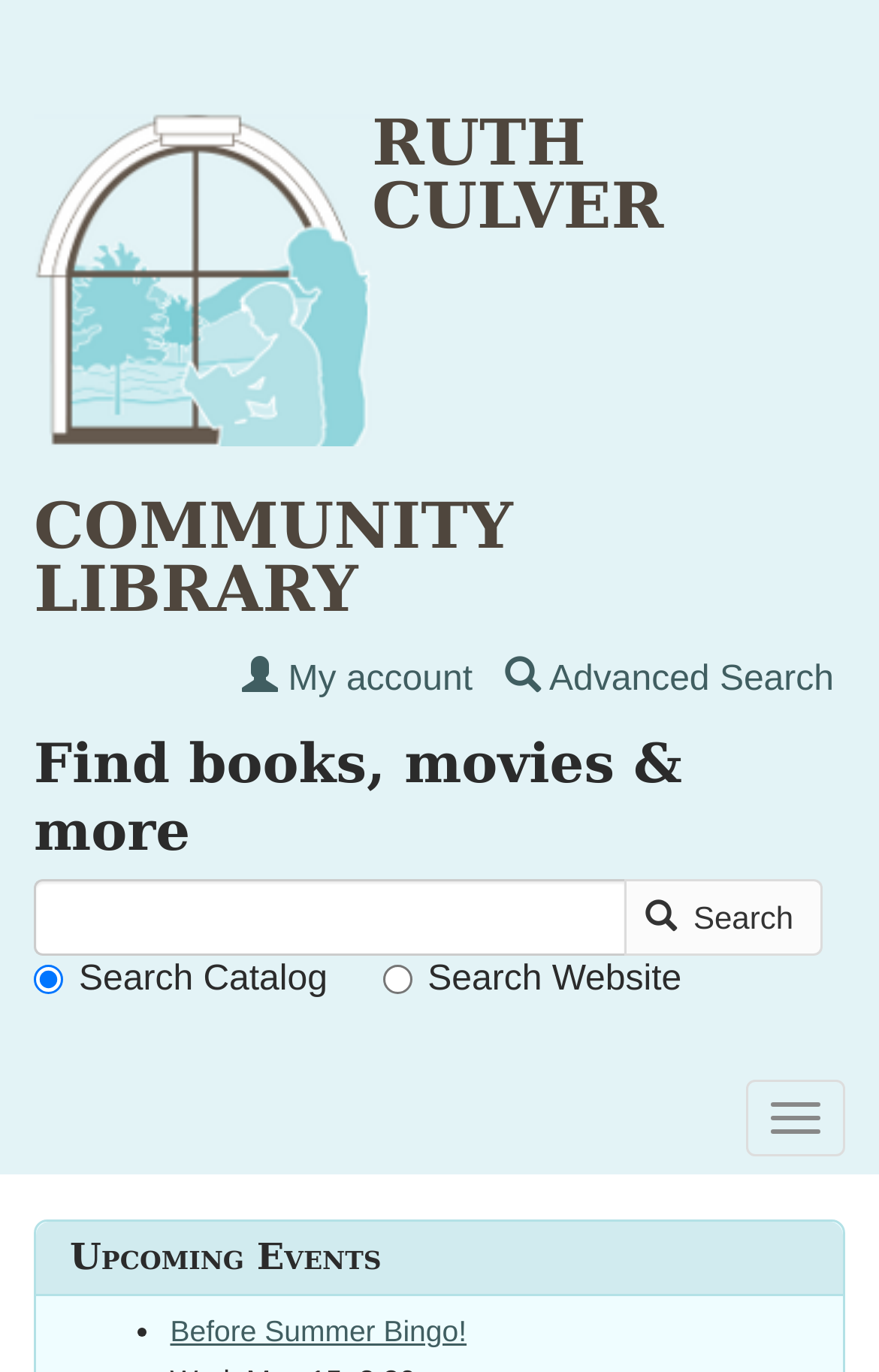Give a short answer to this question using one word or a phrase:
What is the name of the library?

Ruth Culver Community Library